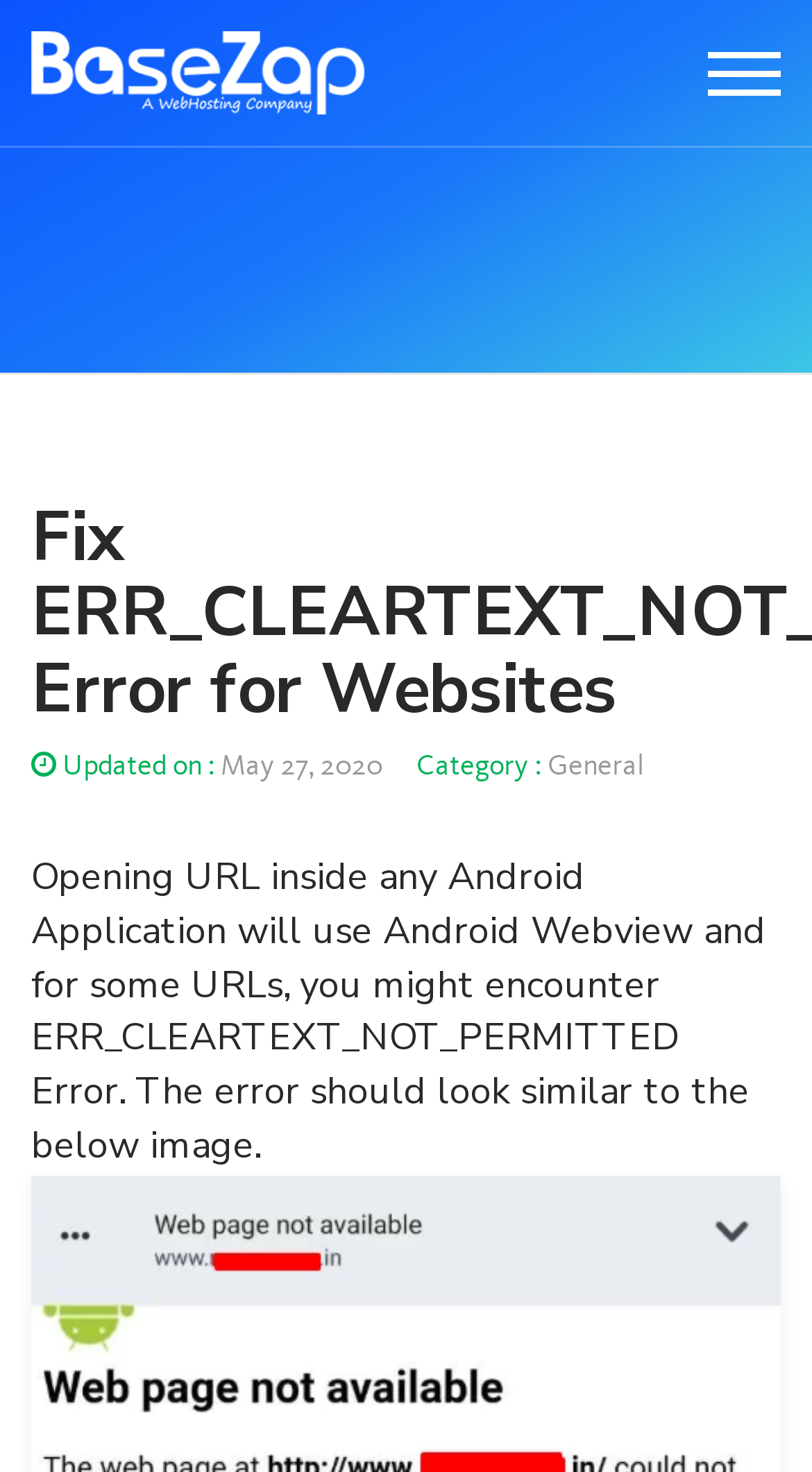Using the given element description, provide the bounding box coordinates (top-left x, top-left y, bottom-right x, bottom-right y) for the corresponding UI element in the screenshot: name="s" placeholder="Search"

[0.038, 0.437, 0.803, 0.496]